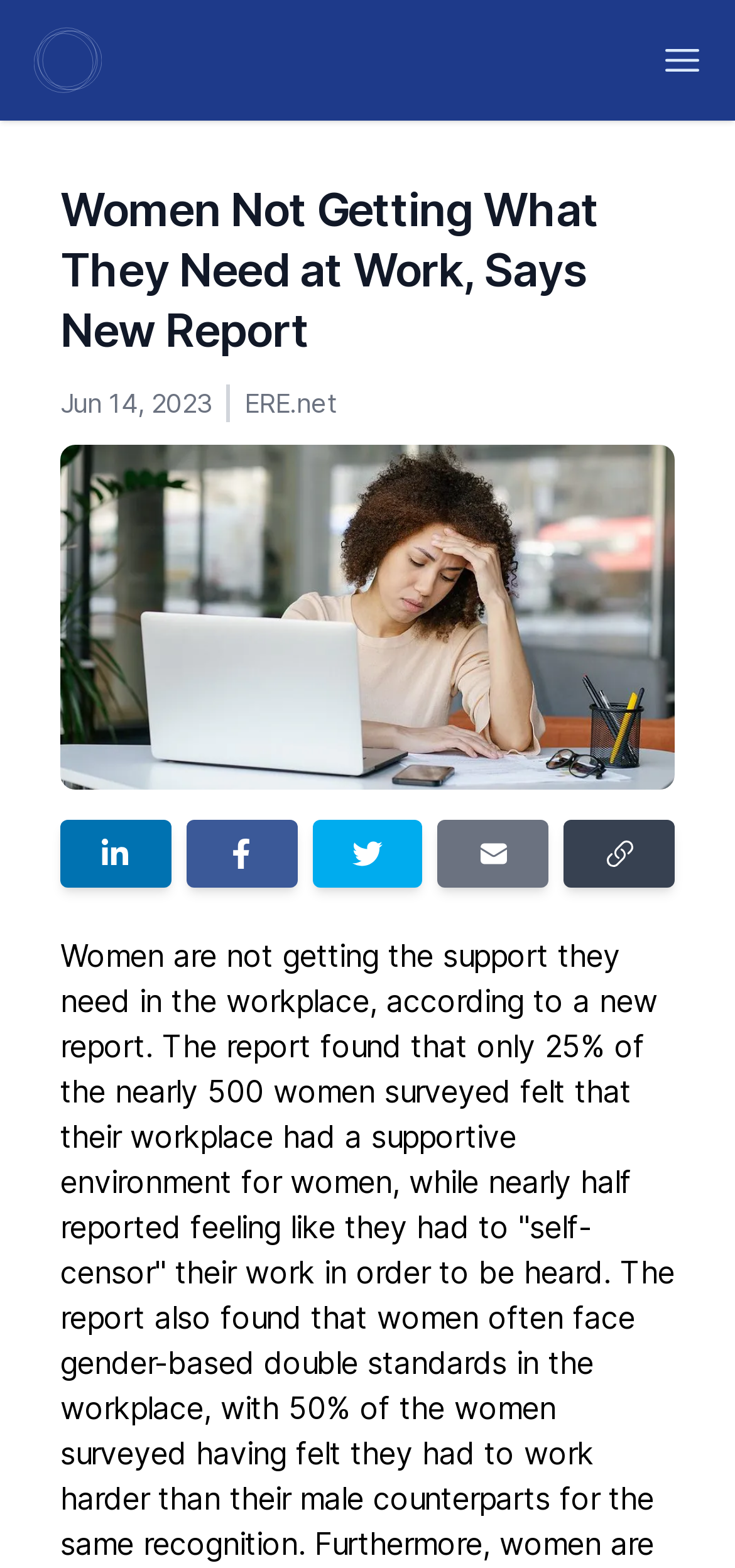What happens when you click the 'Copy link' button?
Please ensure your answer is as detailed and informative as possible.

I found out what happens when you click the 'Copy link' button by looking at the static text element that says 'Copied!' which is located below the button, indicating that the link has been copied.